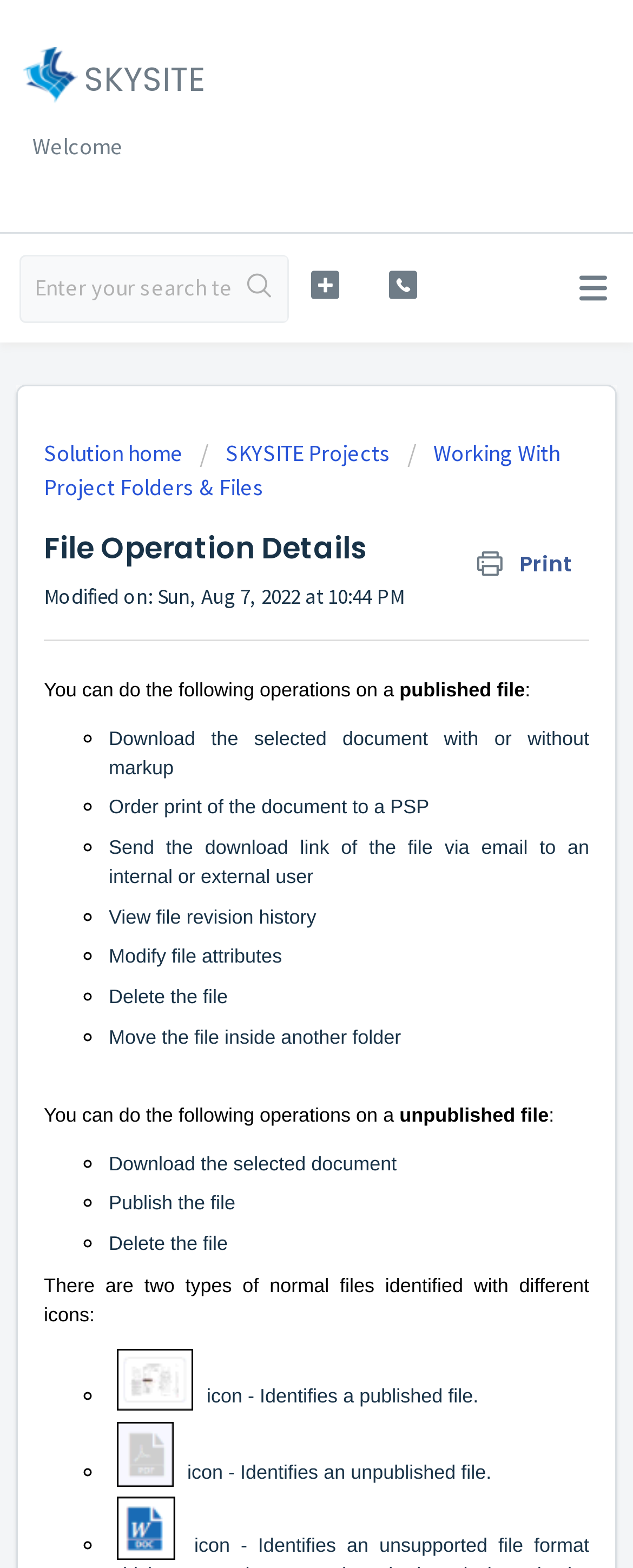Return the bounding box coordinates of the UI element that corresponds to this description: "New support ticket". The coordinates must be given as four float numbers in the range of 0 and 1, [left, top, right, bottom].

[0.473, 0.171, 0.554, 0.193]